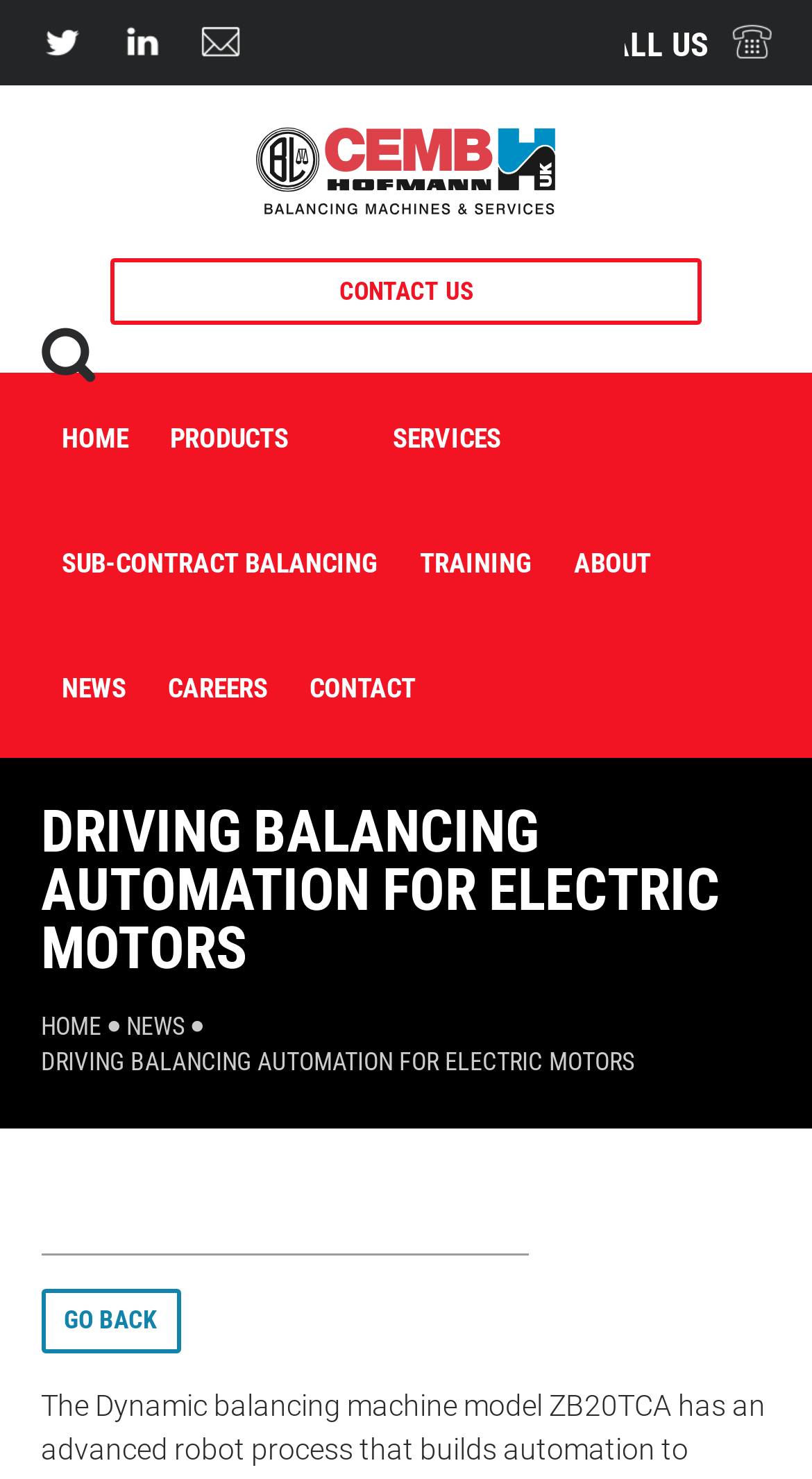Highlight the bounding box coordinates of the region I should click on to meet the following instruction: "Read the news about balancing machine for electric motors".

[0.05, 0.42, 0.181, 0.505]